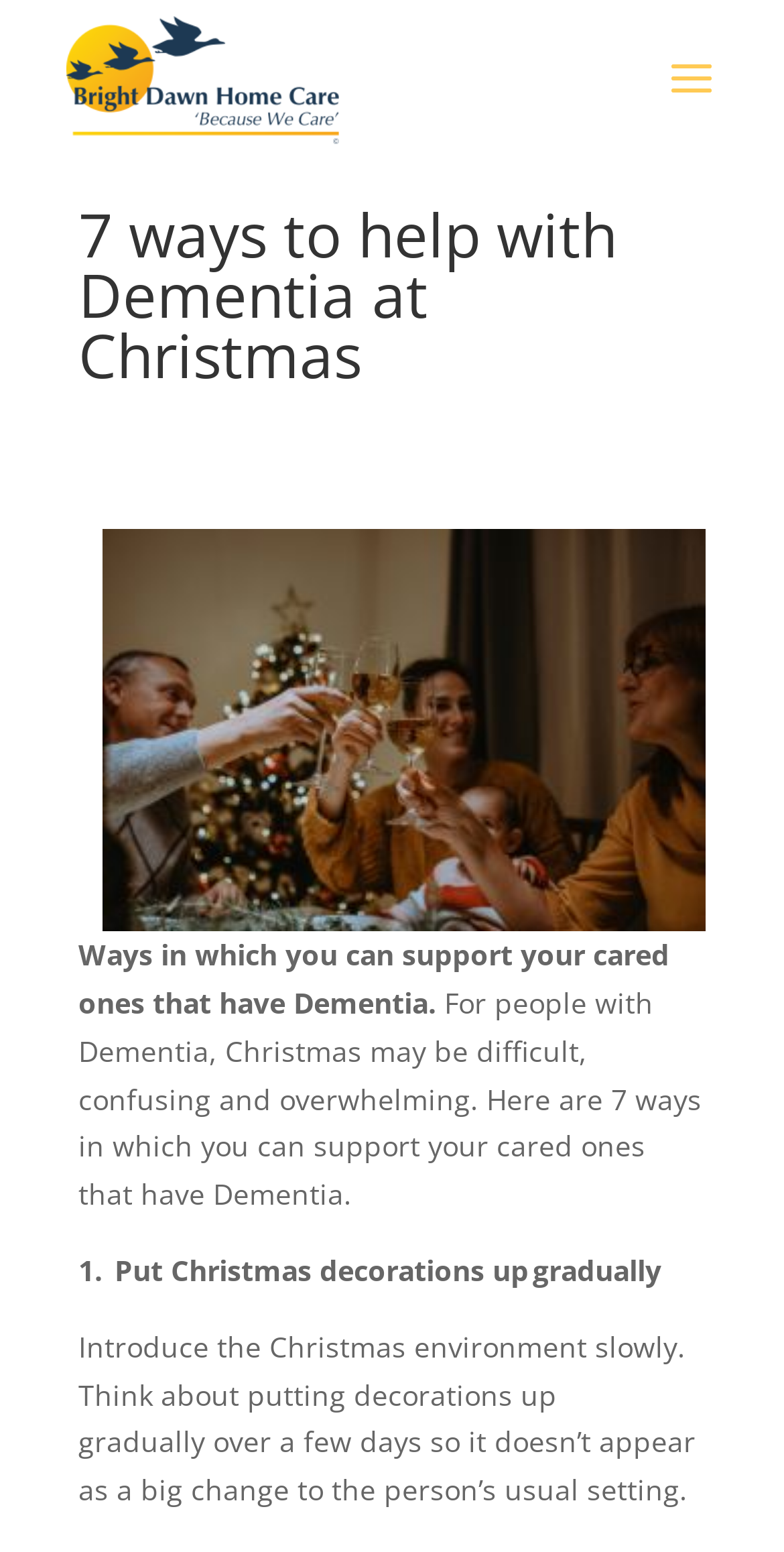Provide a comprehensive caption for the webpage.

The webpage is about providing support to individuals with dementia during the Christmas season. At the top left of the page, there is a link to "Bright Dawn Home Care" accompanied by an image with the same name. Below this, a prominent heading reads "7 ways to help with Dementia at Christmas". 

To the right of the heading, there is an image related to dementia at Christmas time. Below the image, a brief introduction explains that Christmas can be difficult and overwhelming for people with dementia, and that the page will provide 7 ways to support them.

The first of these 7 ways is listed below the introduction, which is to "Put Christmas decorations up gradually". This suggestion is followed by a detailed explanation, which advises introducing the Christmas environment slowly to avoid sudden changes to the person's usual setting.